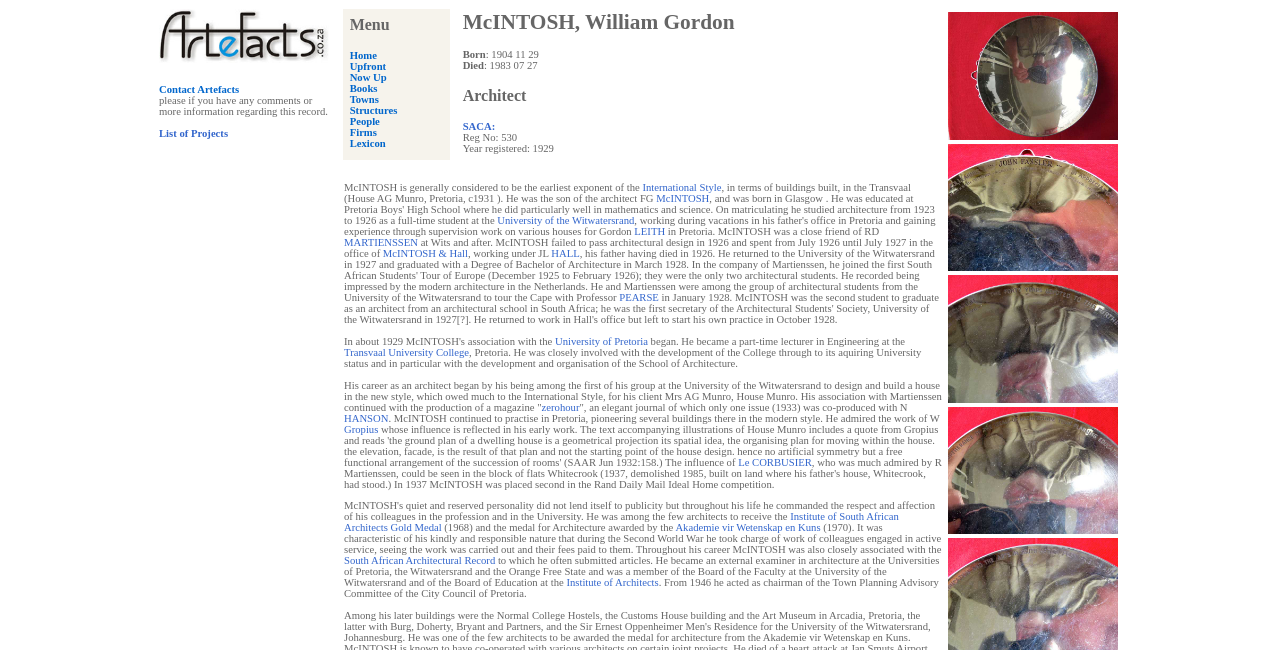What is the award received by McINTOSH in 1968?
Provide an in-depth and detailed explanation in response to the question.

The webpage mentions that McINTOSH received the Institute of South African Architects Gold Medal in 1968. This information is provided in the section describing McINTOSH's career and achievements.